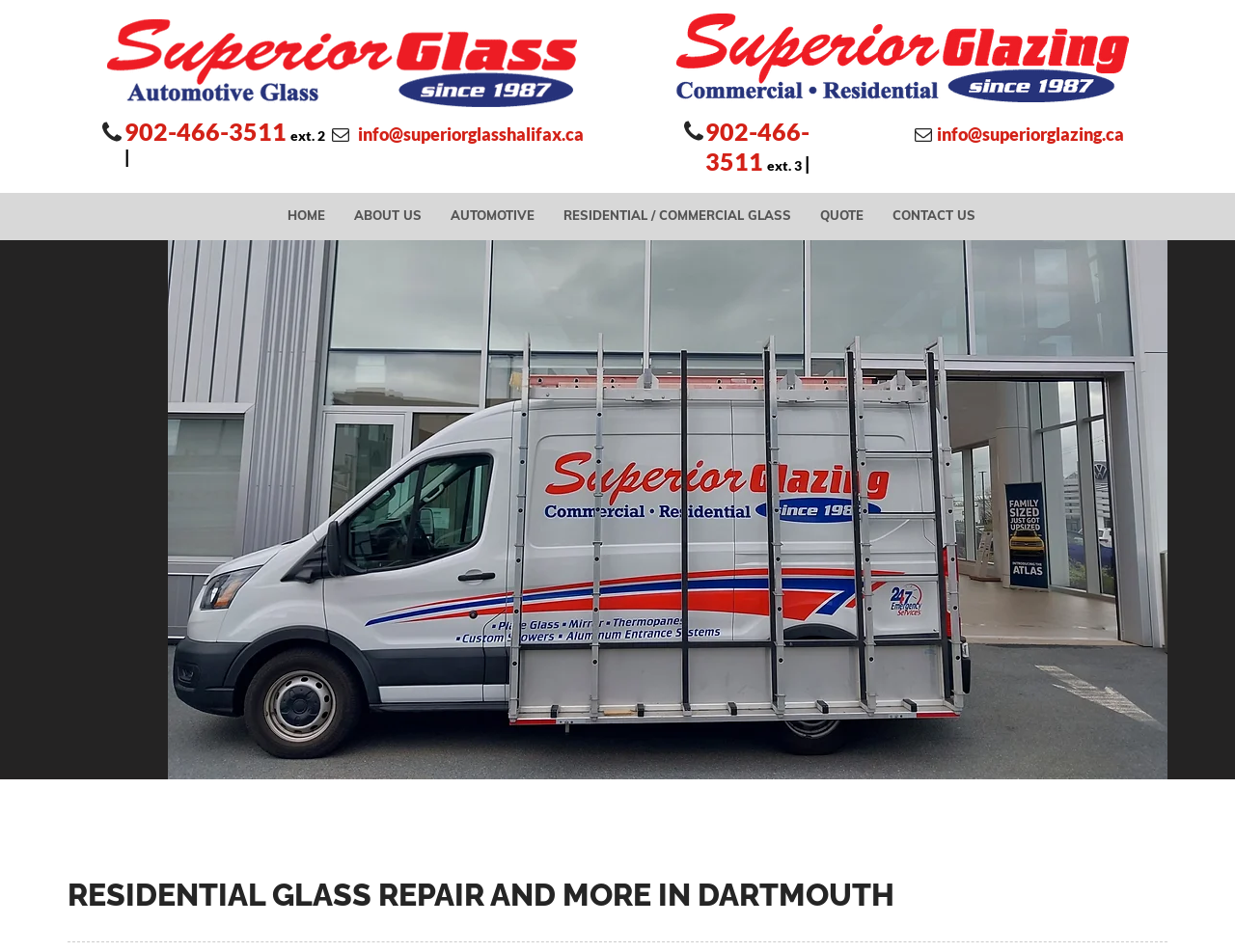Please identify the bounding box coordinates of the element I should click to complete this instruction: 'Click on Ask a question'. The coordinates should be given as four float numbers between 0 and 1, like this: [left, top, right, bottom].

None